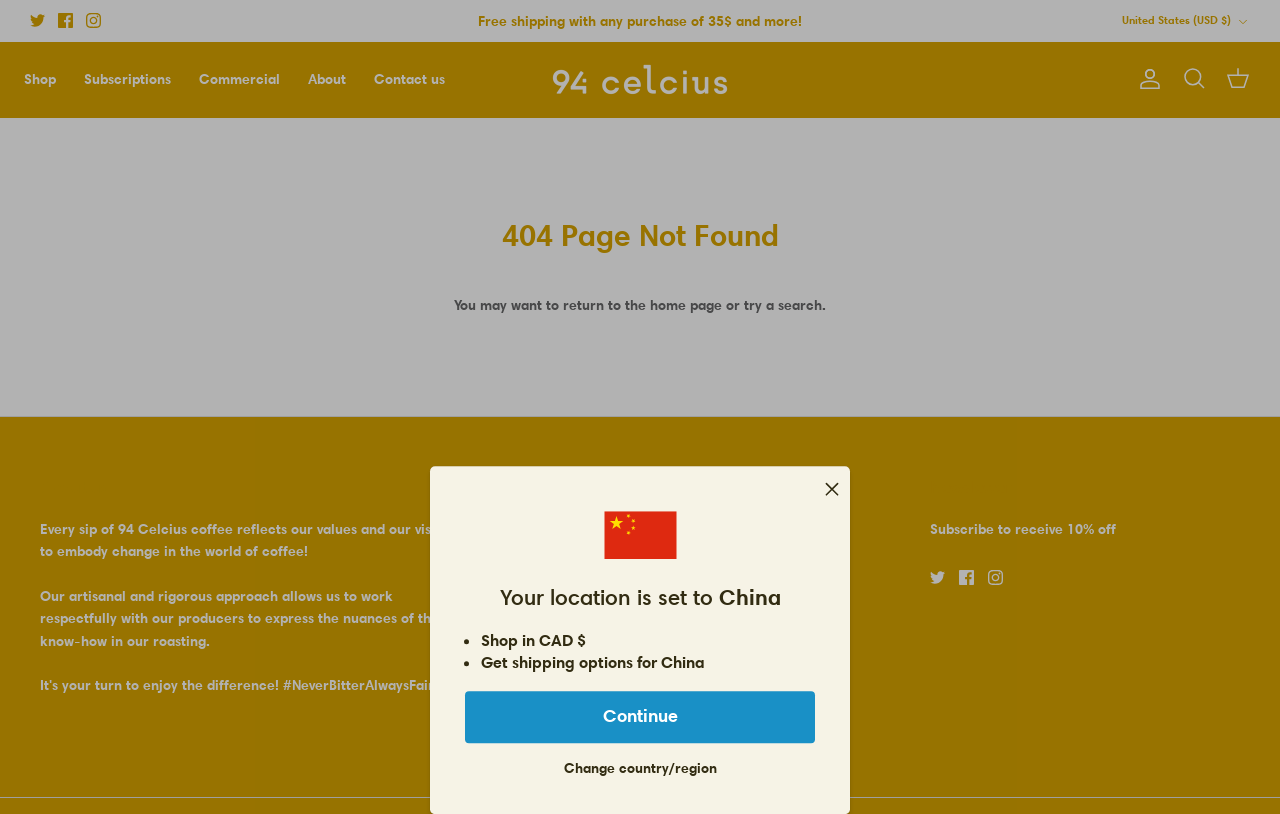By analyzing the image, answer the following question with a detailed response: What is the minimum amount for free shipping?

The minimum amount for free shipping is 35$, as stated in the text 'Free shipping with any purchase of 35$ and more!' at the top of the webpage.